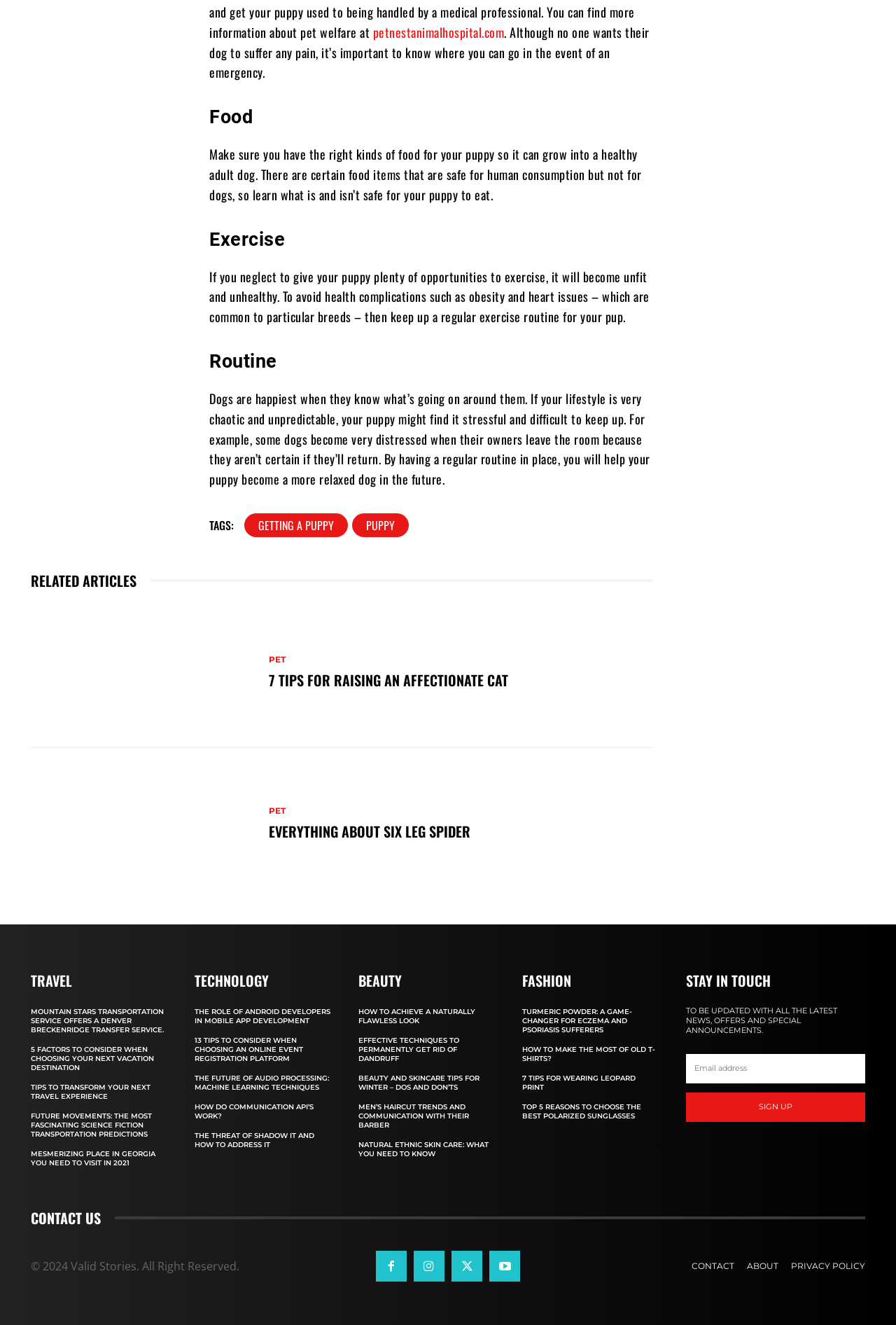Please identify the bounding box coordinates of the element's region that needs to be clicked to fulfill the following instruction: "visit the 'RELATED ARTICLES' section". The bounding box coordinates should consist of four float numbers between 0 and 1, i.e., [left, top, right, bottom].

[0.034, 0.432, 0.728, 0.447]